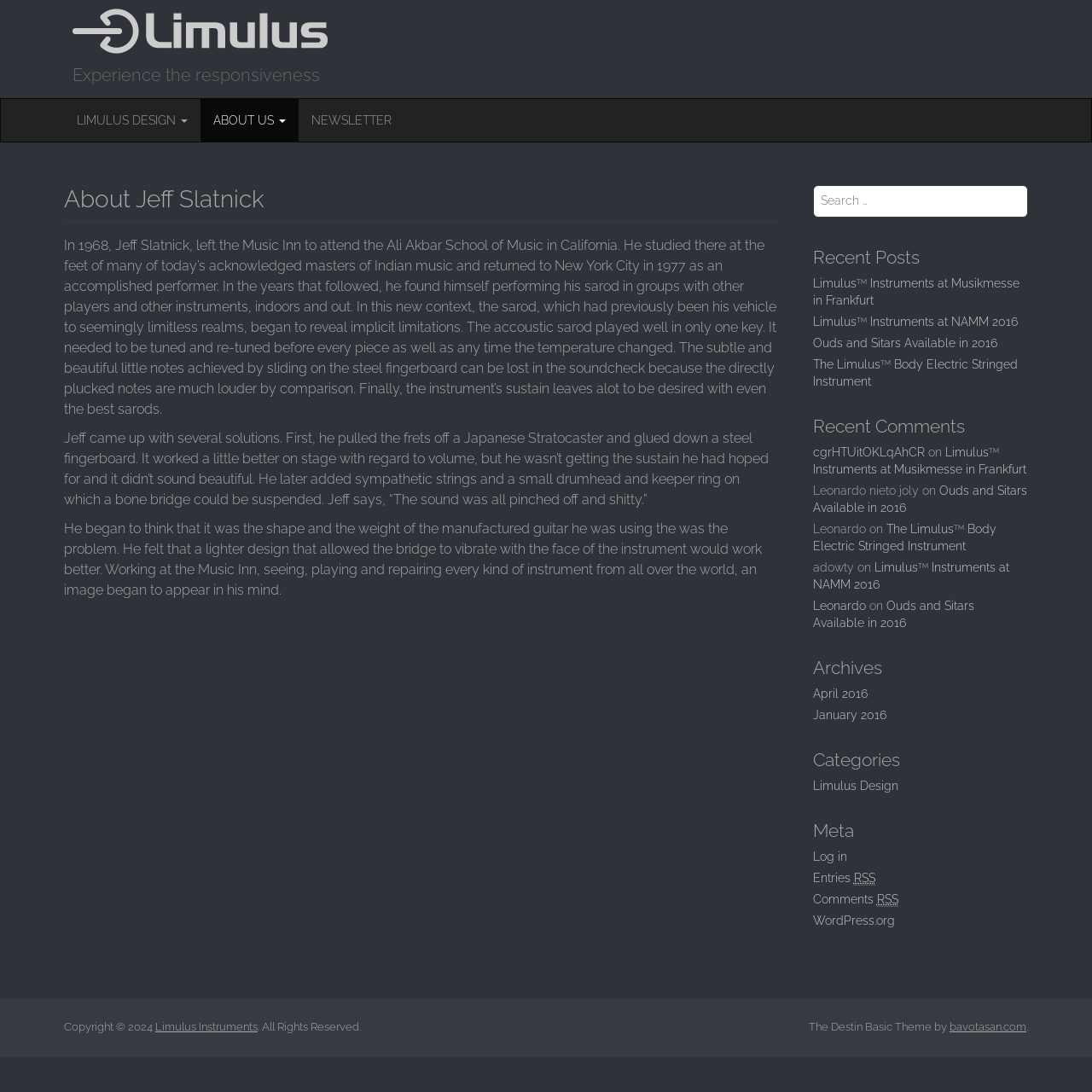What is the copyright year mentioned at the bottom of the webpage?
Please utilize the information in the image to give a detailed response to the question.

The webpage footer mentions 'Copyright © 2024', indicating that the website's content is copyrighted until the year 2024.